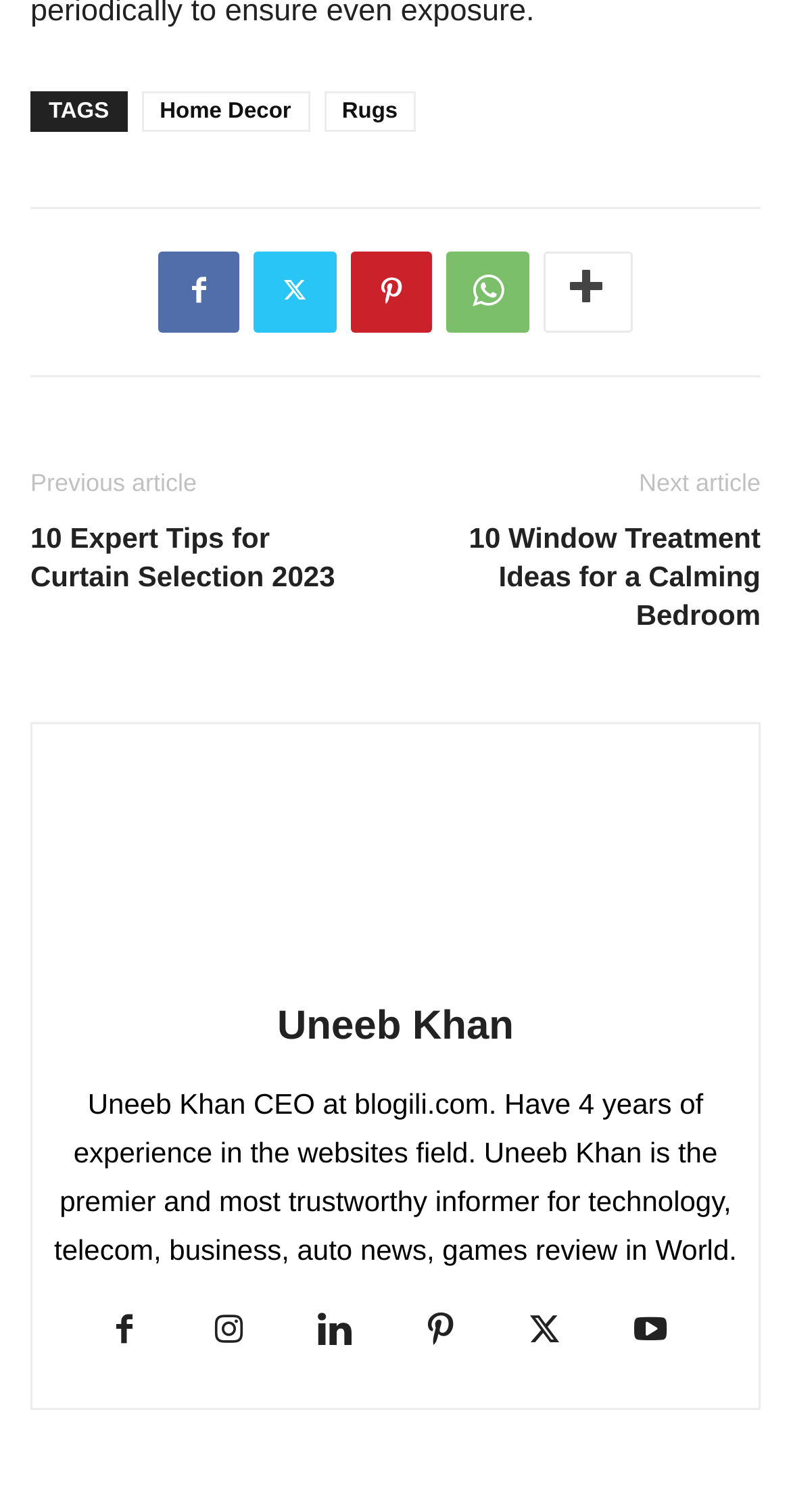Determine the bounding box coordinates for the area you should click to complete the following instruction: "Click on Rugs".

[0.409, 0.06, 0.526, 0.087]